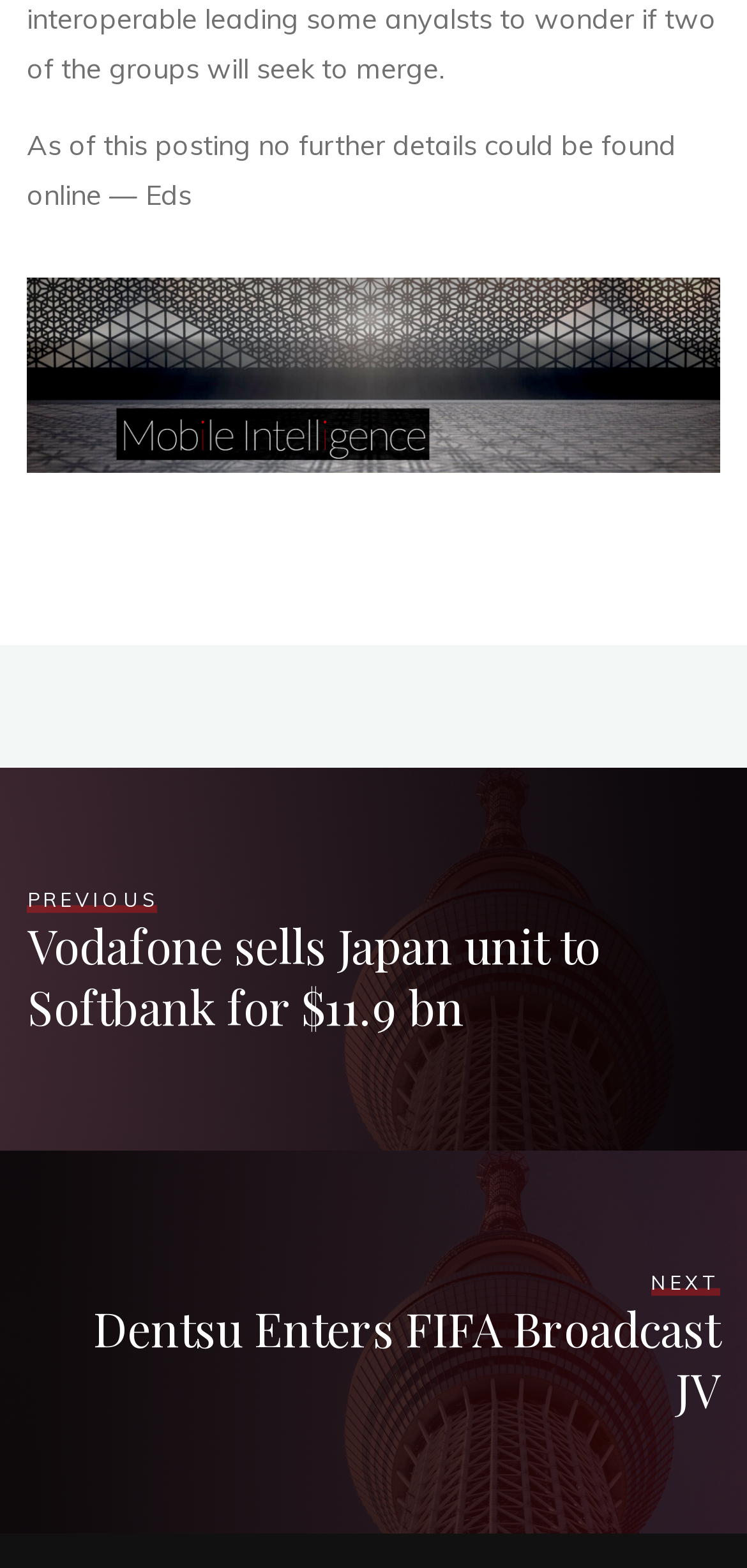What is the purpose of the link at the bottom?
Refer to the image and answer the question using a single word or phrase.

Next article